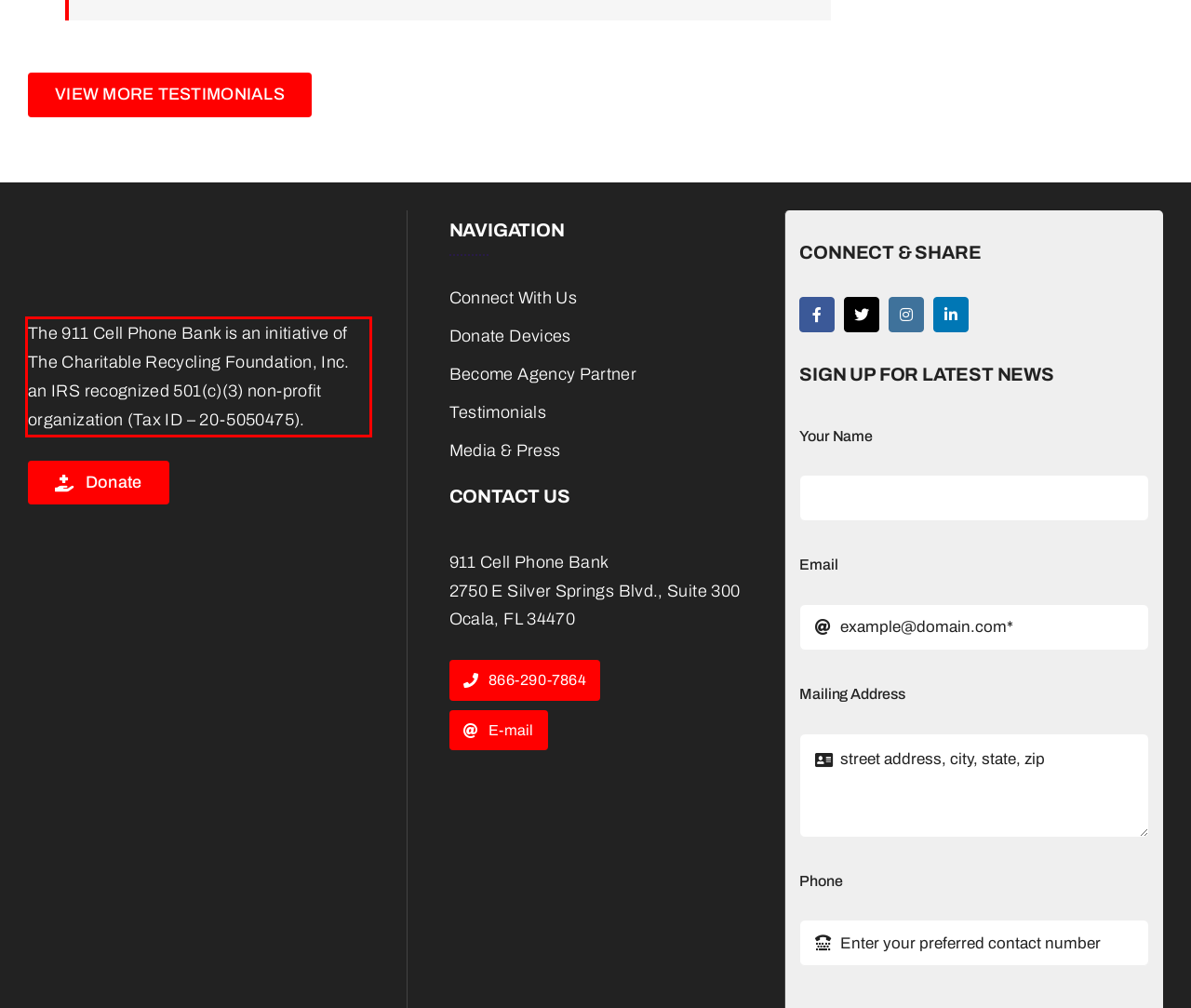You are given a webpage screenshot with a red bounding box around a UI element. Extract and generate the text inside this red bounding box.

The 911 Cell Phone Bank is an initiative of The Charitable Recycling Foundation, Inc. an IRS recognized 501(c)(3) non-profit organization (Tax ID – 20-5050475).